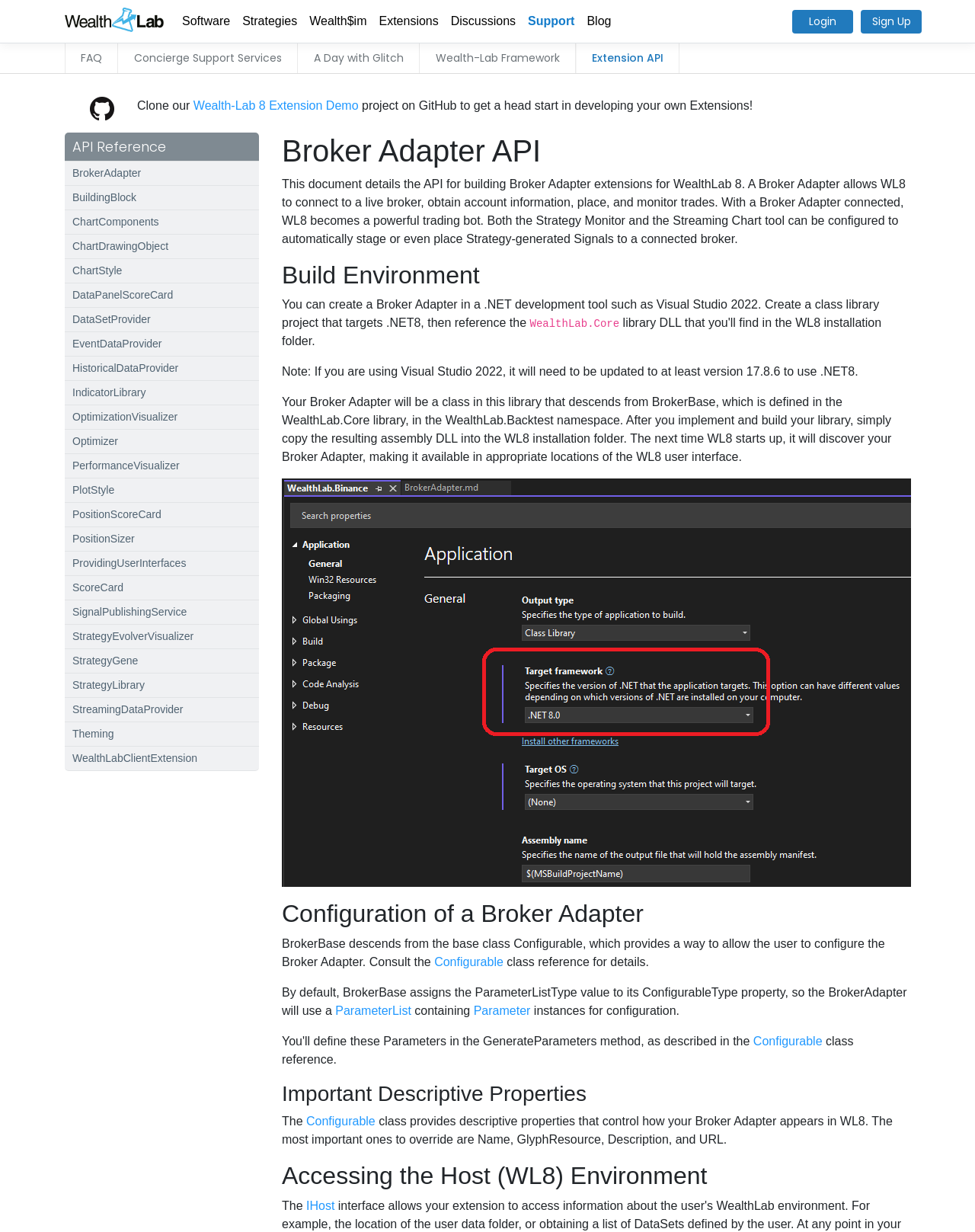What is required to build a Broker Adapter?
Please provide a single word or phrase in response based on the screenshot.

.NET development tool